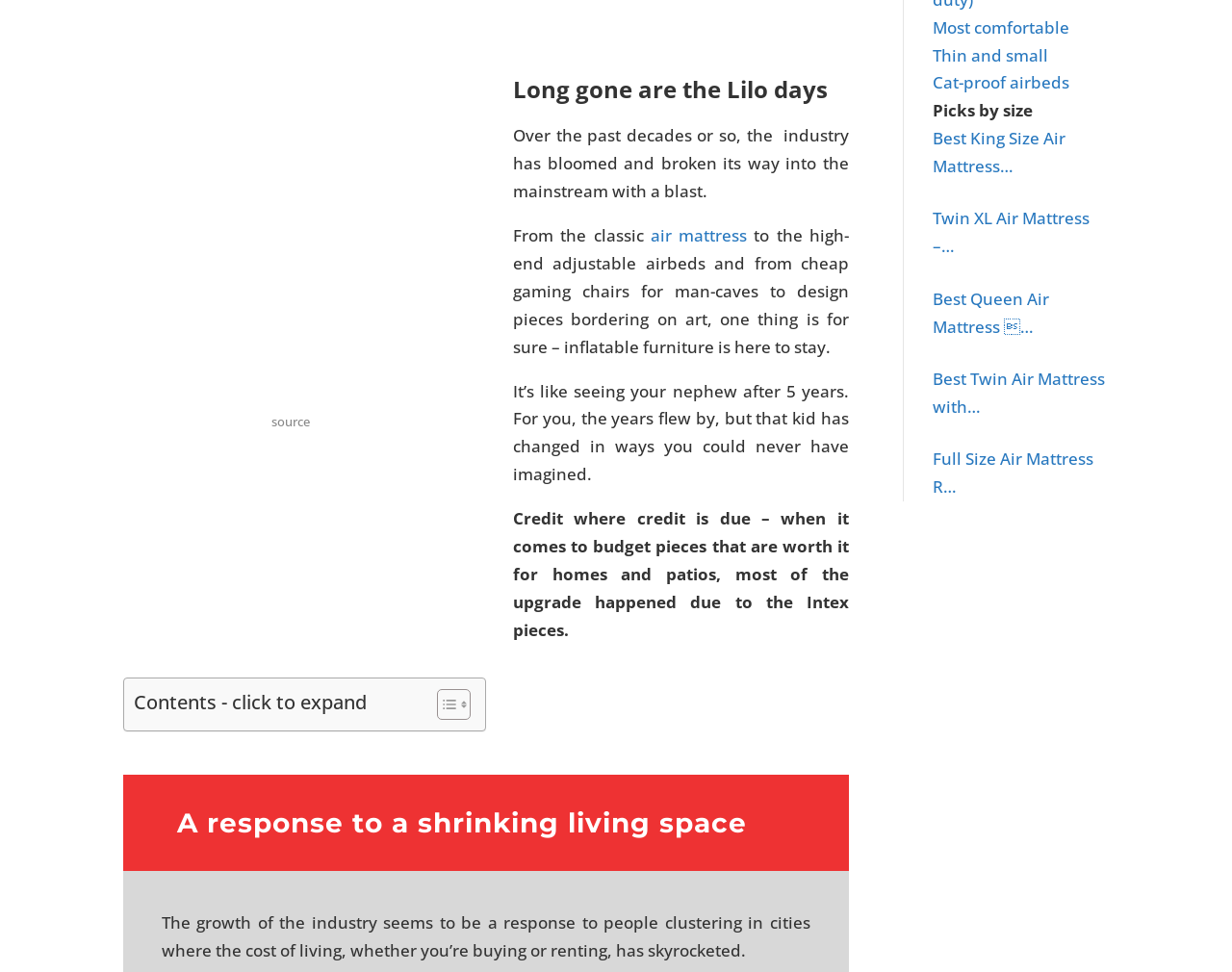Determine the bounding box for the described HTML element: "Twin XL Air Mattress –…". Ensure the coordinates are four float numbers between 0 and 1 in the format [left, top, right, bottom].

[0.757, 0.213, 0.885, 0.265]